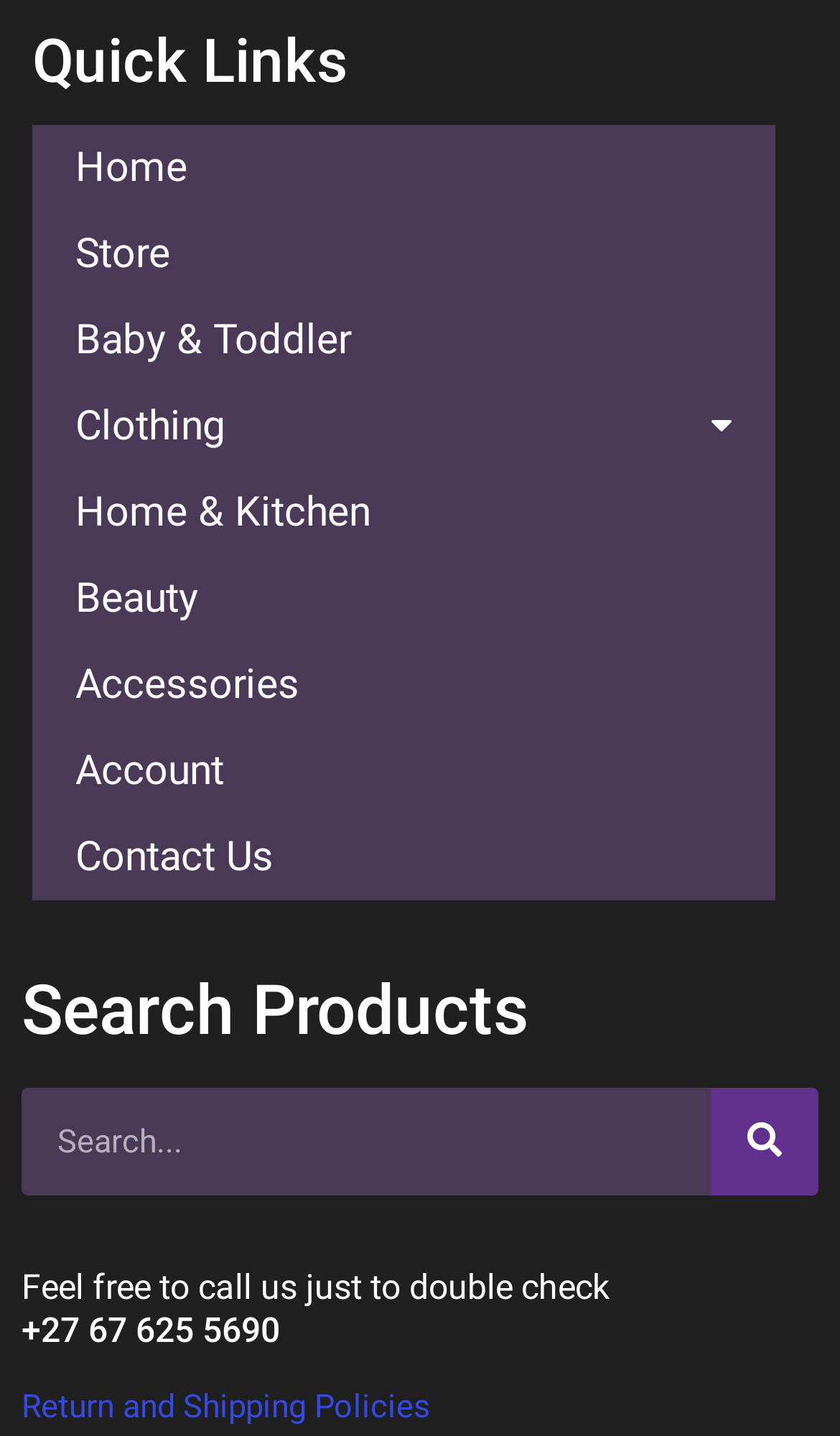What is the last link in the Quick Links section?
Based on the screenshot, provide a one-word or short-phrase response.

Contact Us